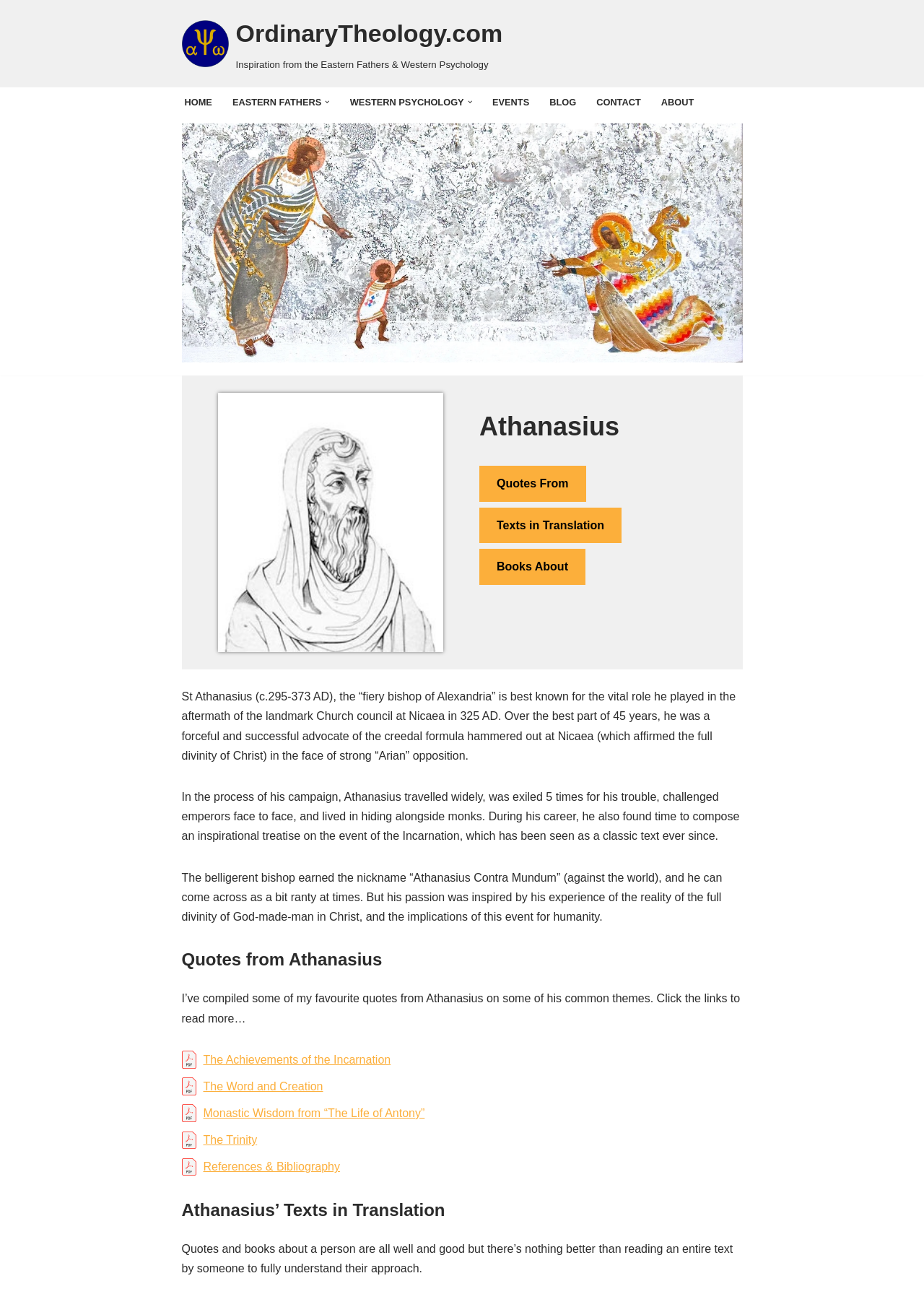Please respond to the question using a single word or phrase:
What is the name of the bishop described on this webpage?

Athanasius